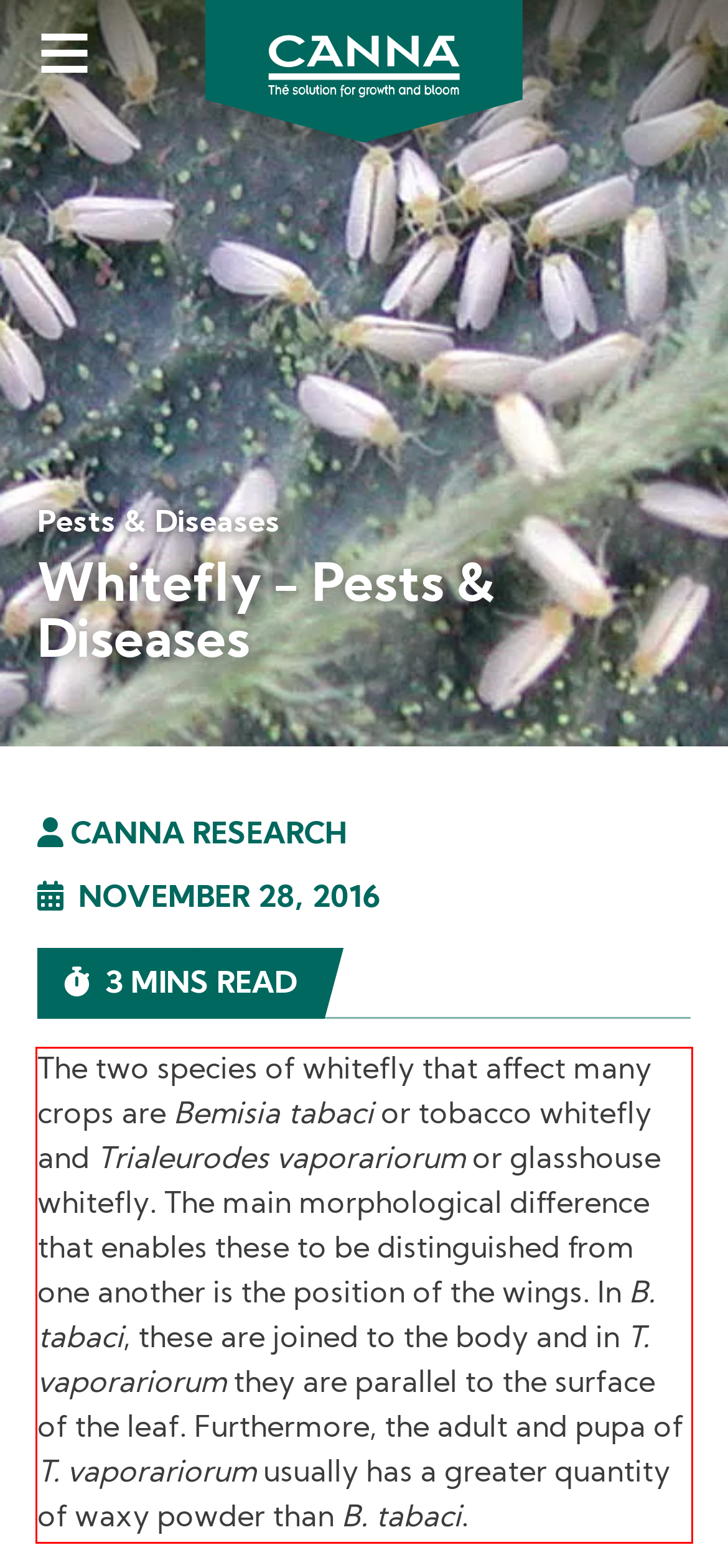By examining the provided screenshot of a webpage, recognize the text within the red bounding box and generate its text content.

The two species of whitefly that affect many crops are Bemisia tabaci or tobacco whitefly and Trialeurodes vaporariorum or glasshouse whitefly. The main morphological difference that enables these to be distinguished from one another is the position of the wings. In B. tabaci, these are joined to the body and in T. vaporariorum they are parallel to the surface of the leaf. Furthermore, the adult and pupa of T. vaporariorum usually has a greater quantity of waxy powder than B. tabaci.